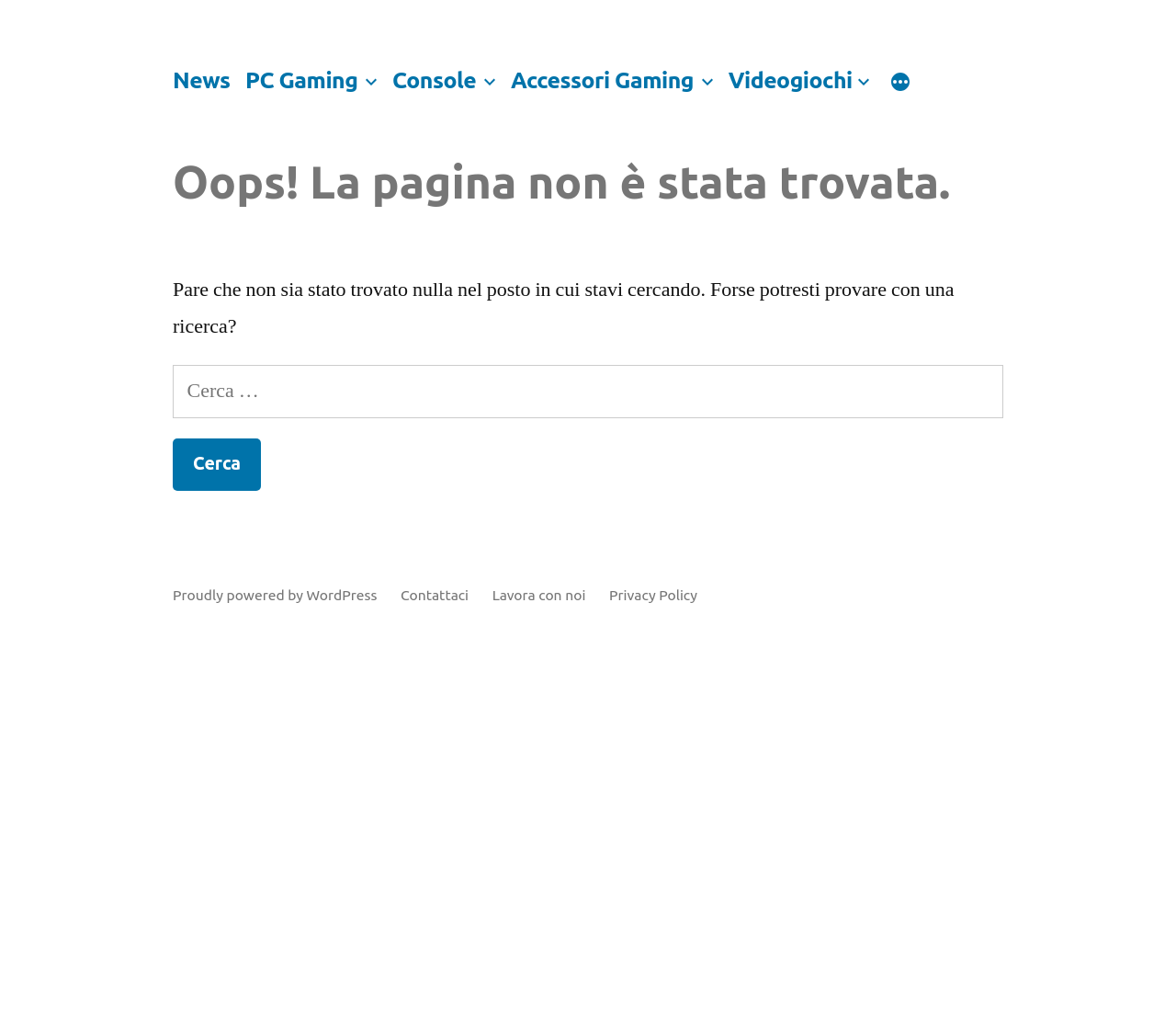Present a detailed account of what is displayed on the webpage.

This webpage displays a "Page not found" error message. At the top, there is a navigation menu with several links, including "News", "PC Gaming", "Console", "Accessori Gaming", and more. Each of these links has a corresponding button next to it. 

Below the navigation menu, there is a main section that takes up most of the page. It contains a header with a large, bold font that reads "Oops! La pagina non è stata trovata." (which translates to "Oops! The page was not found.") in the top-left corner. 

Underneath the header, there is a paragraph of text that suggests searching for what the user was looking for. Below this text, there is a search bar with a label "Ricerca per:" (which means "Search for:") and a "Cerca" (which means "Search") button.

At the bottom of the page, there is a footer section that contains a link to the WordPress website and a navigation menu with links to "Contattaci" (which means "Contact us"), "Lavora con noi" (which means "Work with us"), and "Privacy Policy".